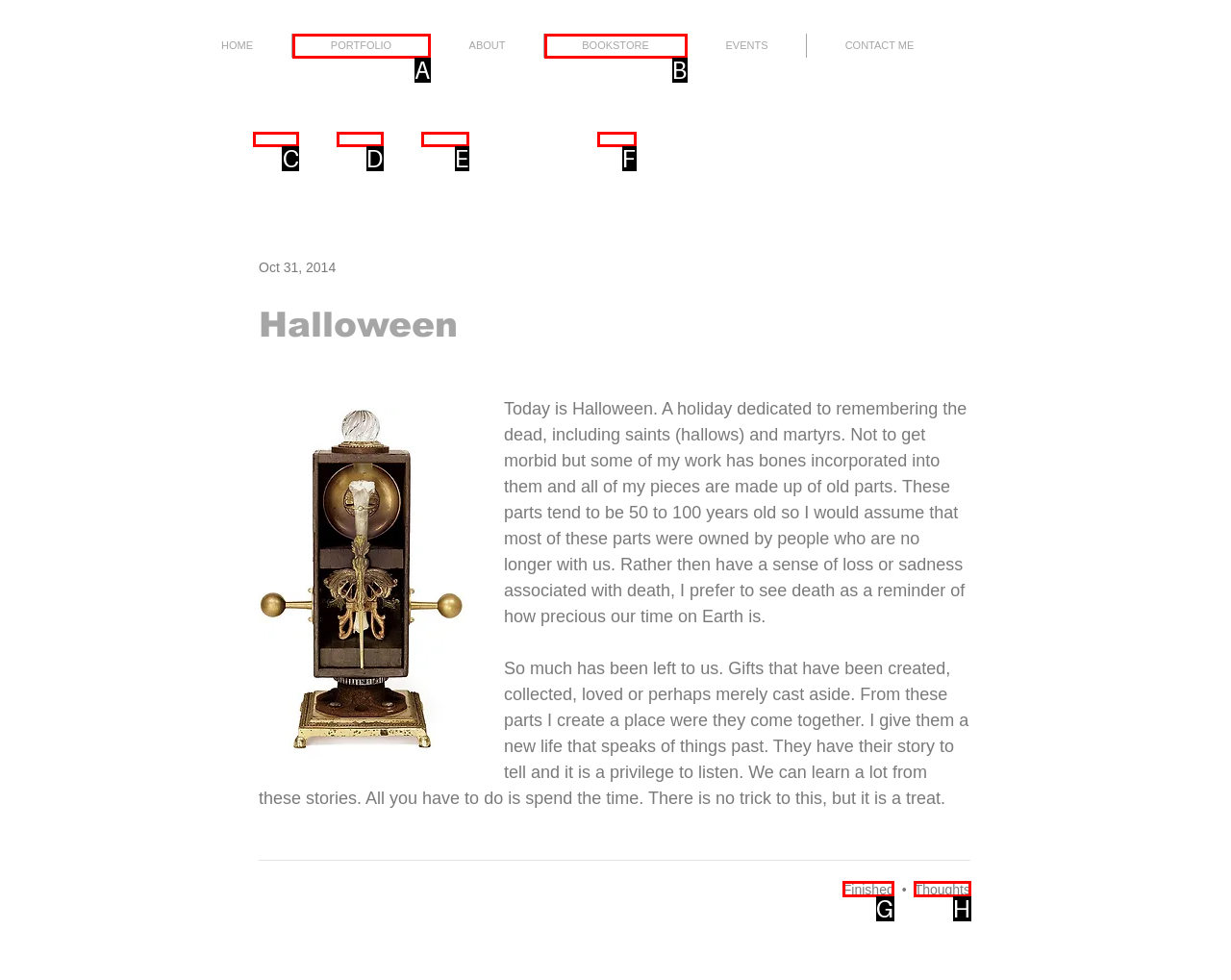Look at the highlighted elements in the screenshot and tell me which letter corresponds to the task: view finished works.

G